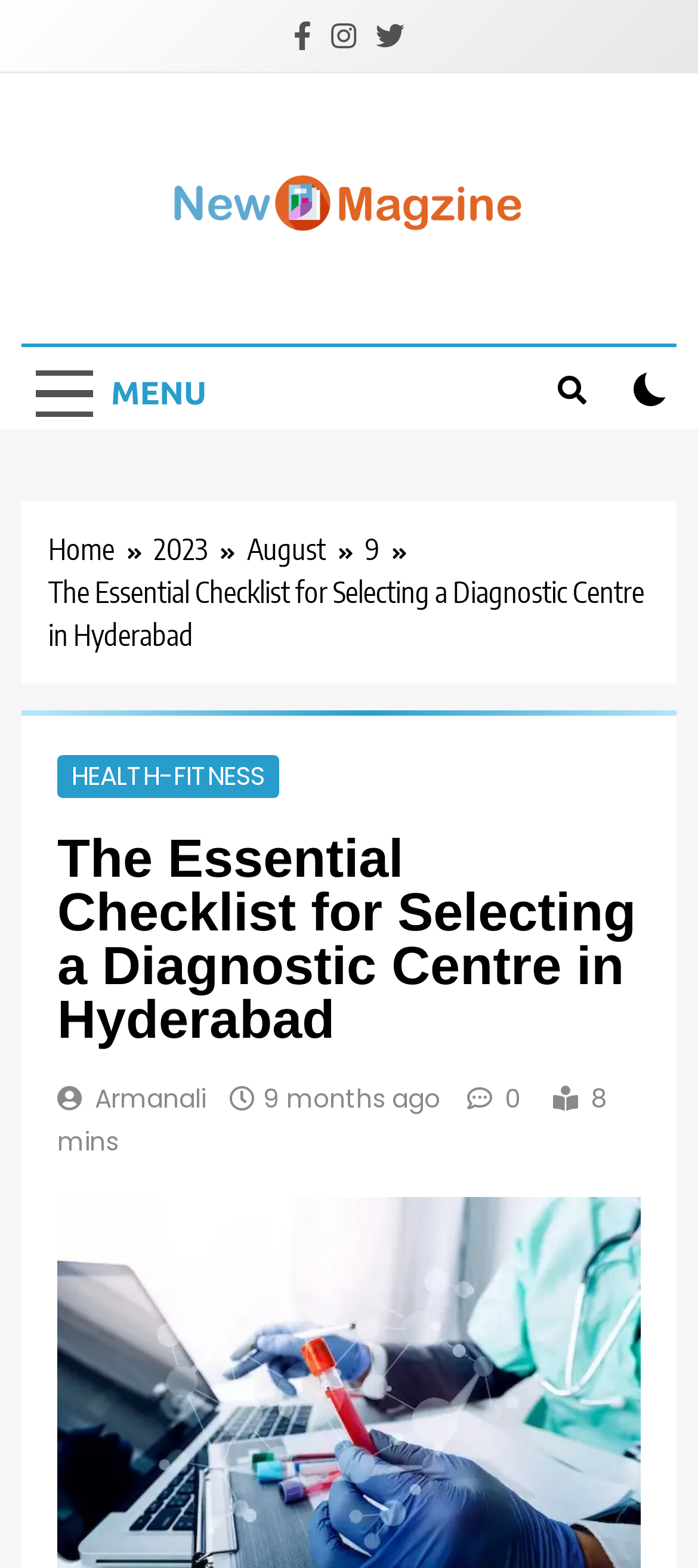Locate the bounding box coordinates of the area you need to click to fulfill this instruction: 'Browse blender category'. The coordinates must be in the form of four float numbers ranging from 0 to 1: [left, top, right, bottom].

None